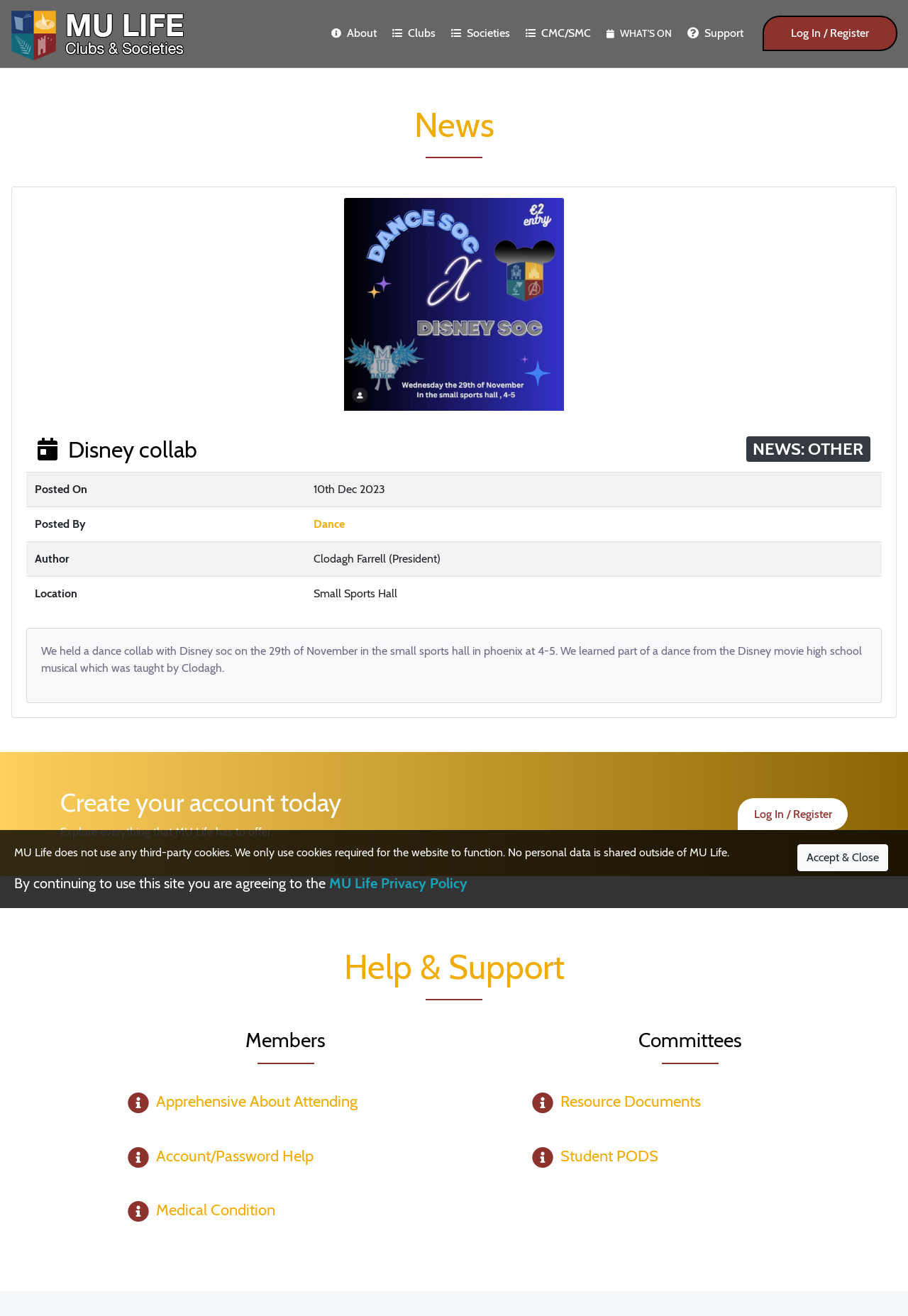Identify the bounding box coordinates necessary to click and complete the given instruction: "Click the 'Privacy Policy' link".

None